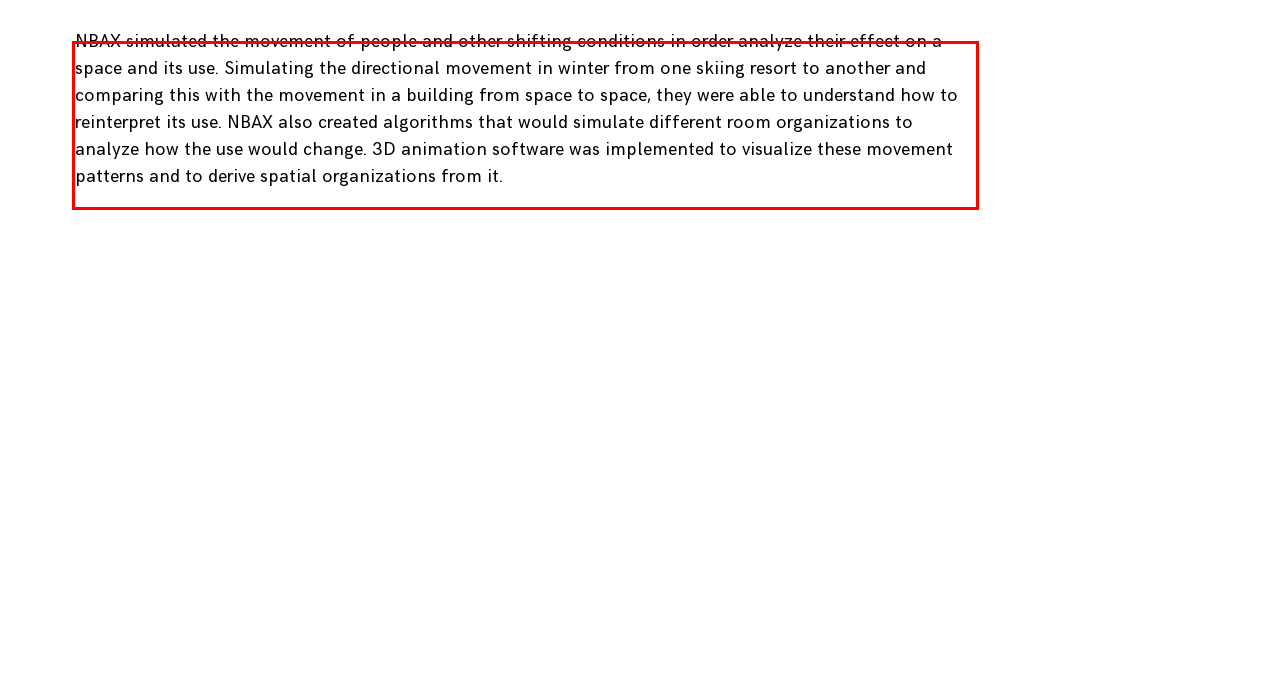Using the provided webpage screenshot, recognize the text content in the area marked by the red bounding box.

NBAX simulated the movement of people and other shifting conditions in order analyze their effect on a space and its use. Simulating the directional movement in winter from one skiing resort to another and comparing this with the movement in a building from space to space, they were able to understand how to reinterpret its use. NBAX also created algorithms that would simulate different room organizations to analyze how the use would change. 3D animation software was implemented to visualize these movement patterns and to derive spatial organizations from it.